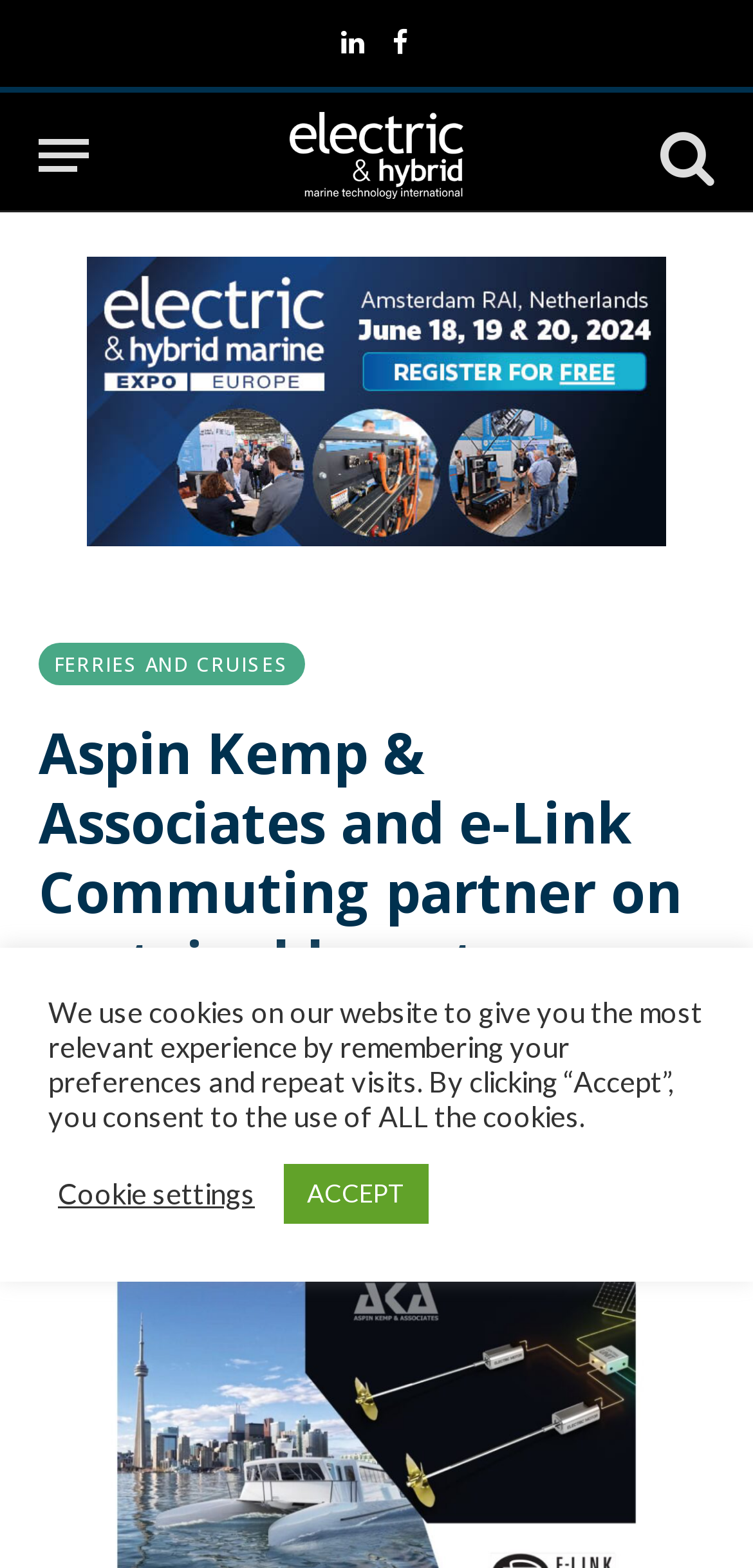Identify the bounding box coordinates of the specific part of the webpage to click to complete this instruction: "Read the article by CALLUM BROOK-JONES".

[0.205, 0.705, 0.564, 0.726]